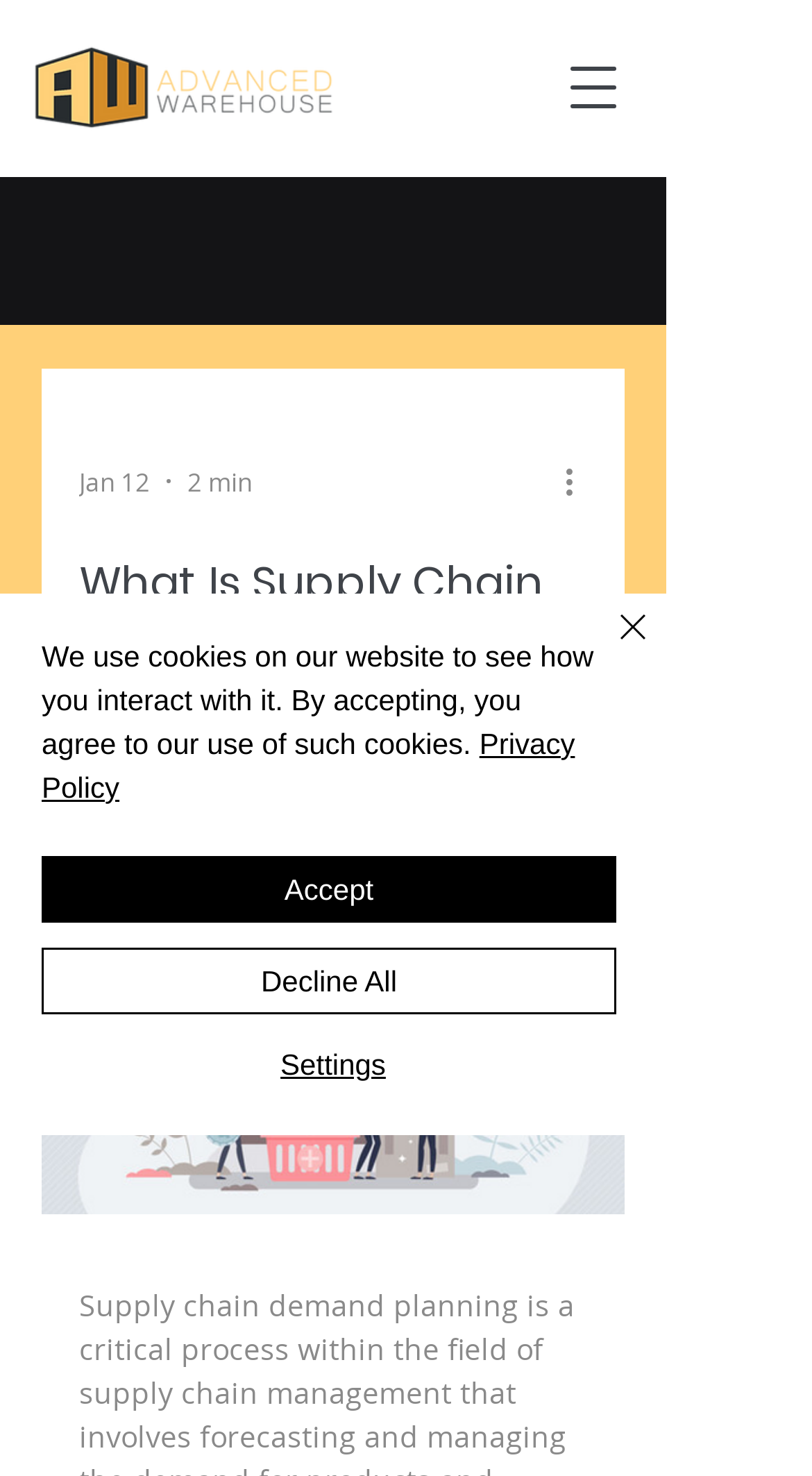What is the purpose of the 'Chat' button?
Look at the image and answer the question with a single word or phrase.

To initiate a chat